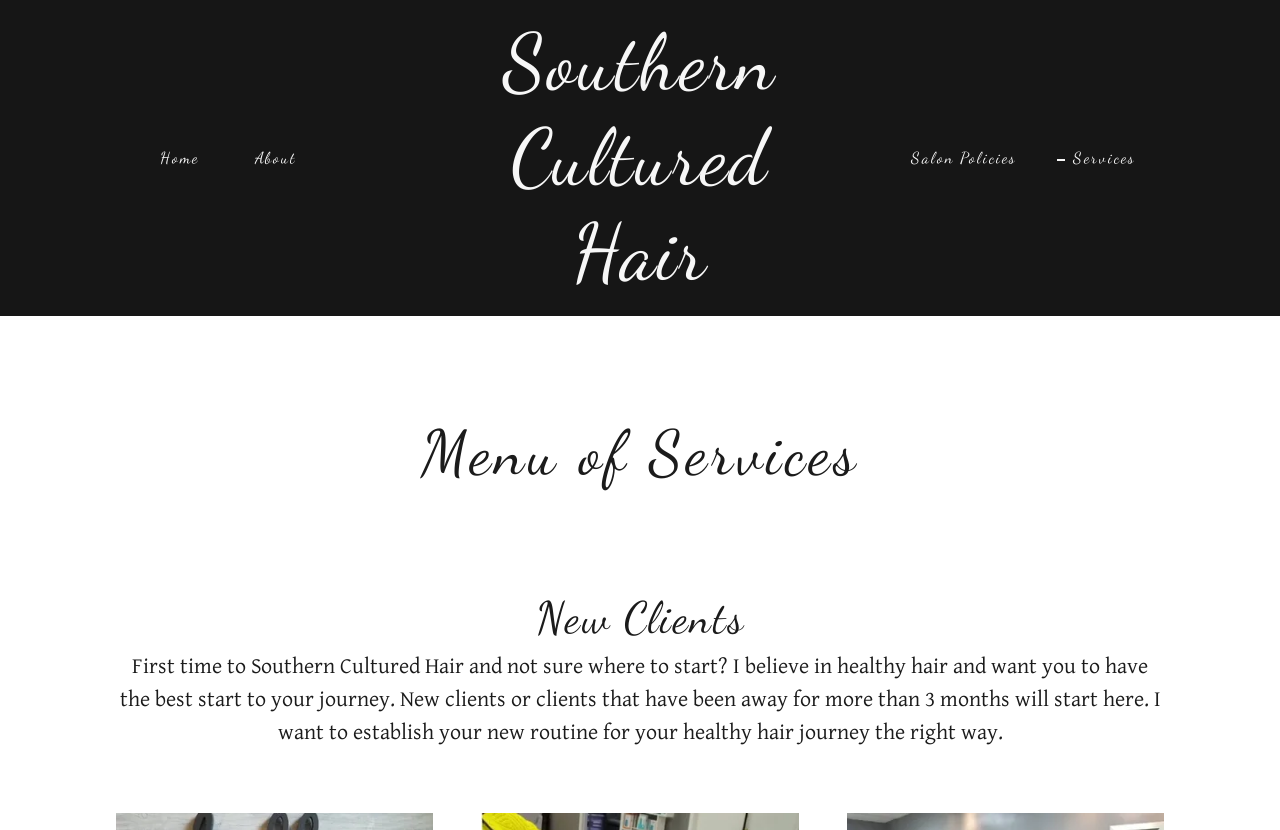Respond with a single word or short phrase to the following question: 
What is the focus of the salon?

Healthy hair